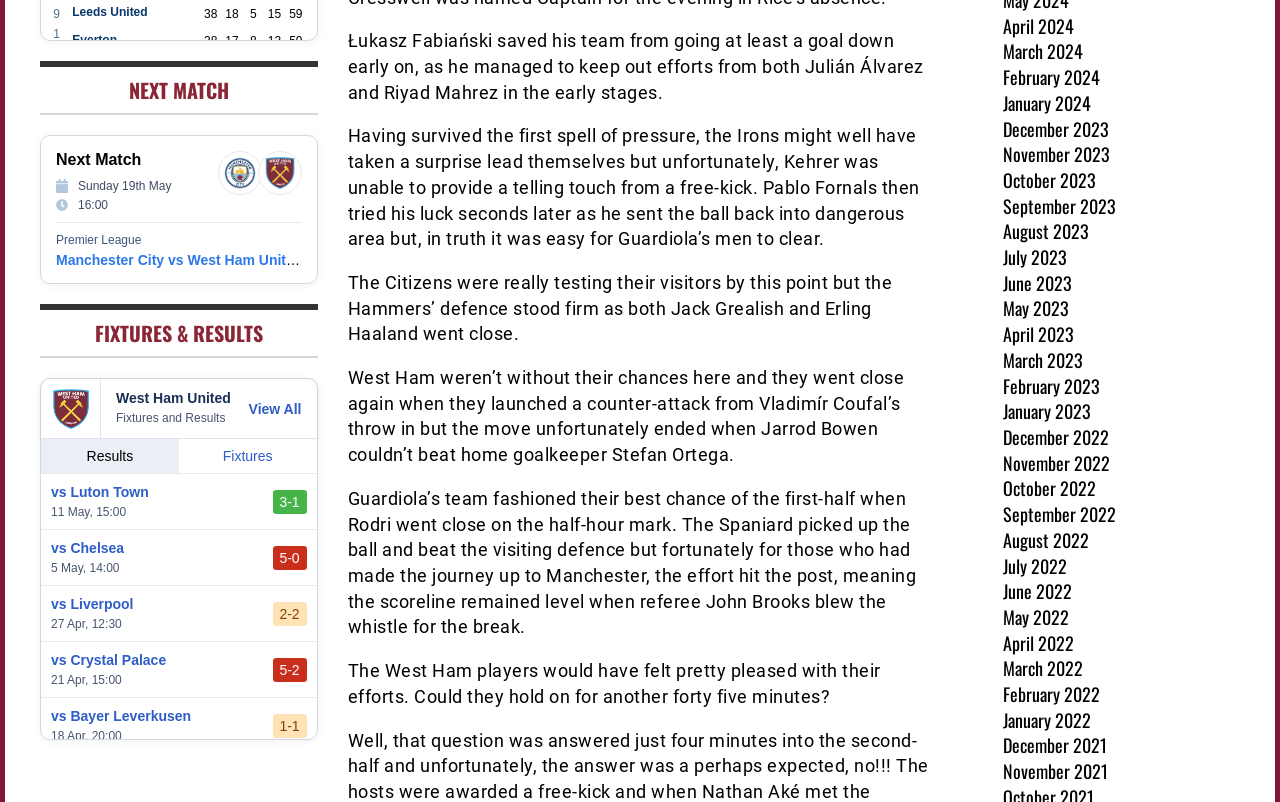Provide the bounding box coordinates for the UI element that is described as: "Results".

[0.032, 0.548, 0.14, 0.59]